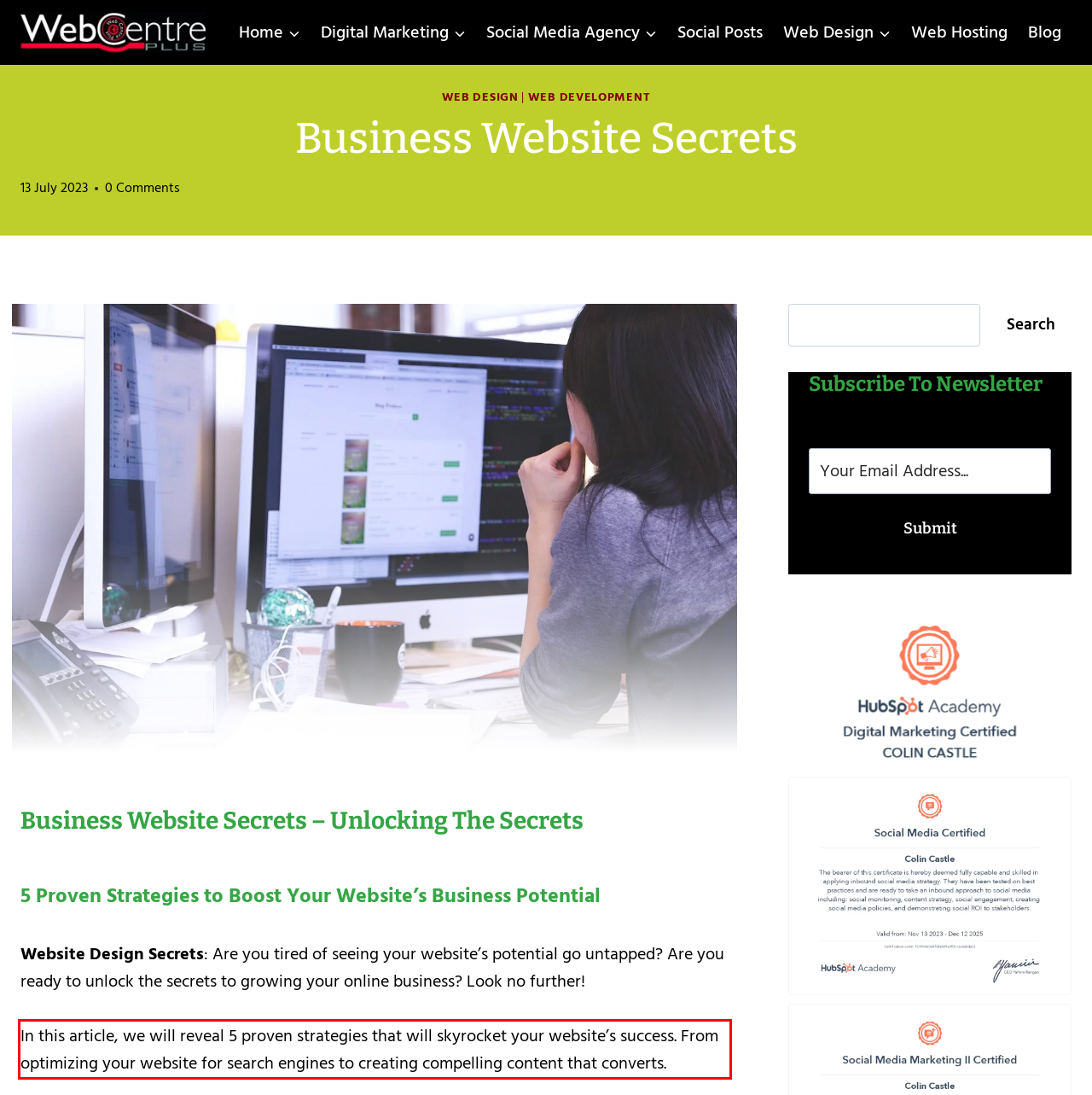Identify the text inside the red bounding box on the provided webpage screenshot by performing OCR.

In this article, we will reveal 5 proven strategies that will skyrocket your website’s success. From optimizing your website for search engines to creating compelling content that converts.